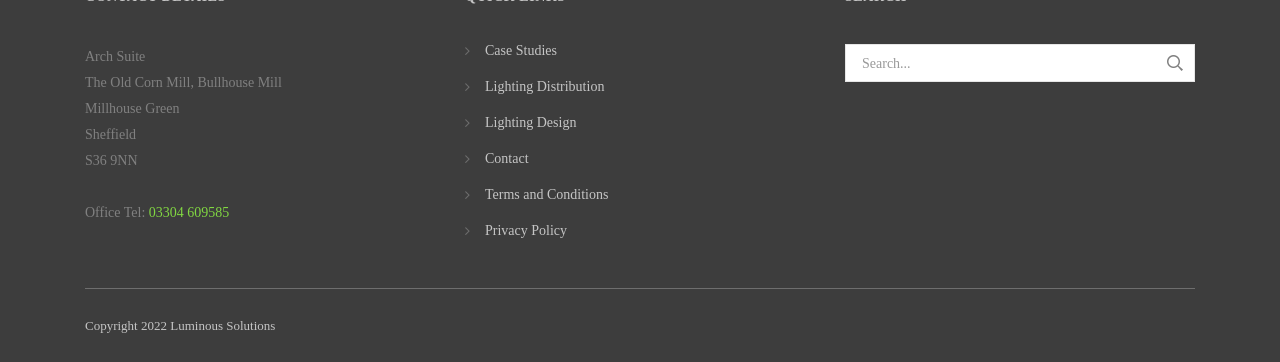Calculate the bounding box coordinates of the UI element given the description: "Terms and Conditions".

[0.379, 0.517, 0.475, 0.559]